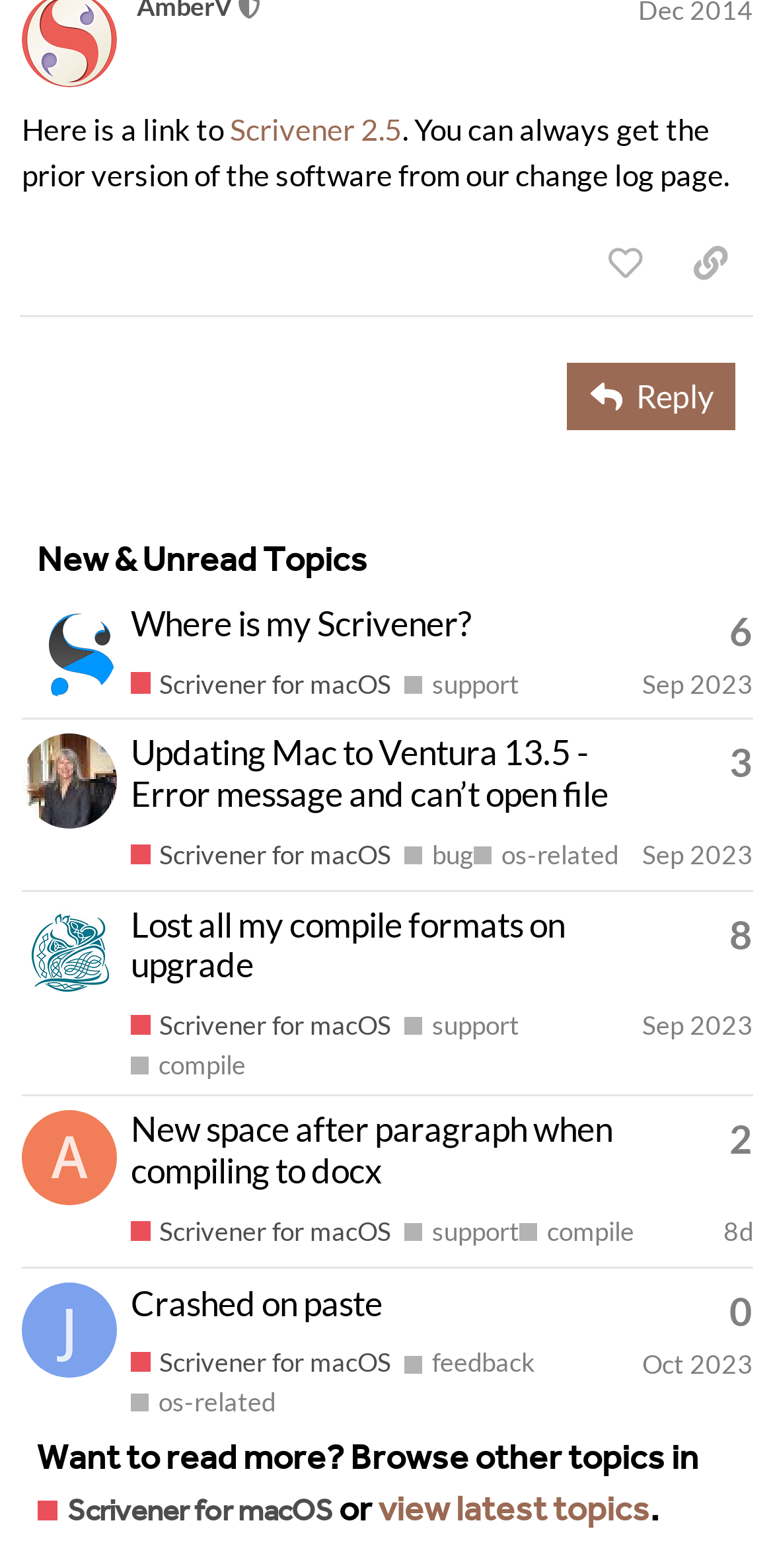Can you show the bounding box coordinates of the region to click on to complete the task described in the instruction: "Click the 'like this post' button"?

[0.753, 0.144, 0.864, 0.191]